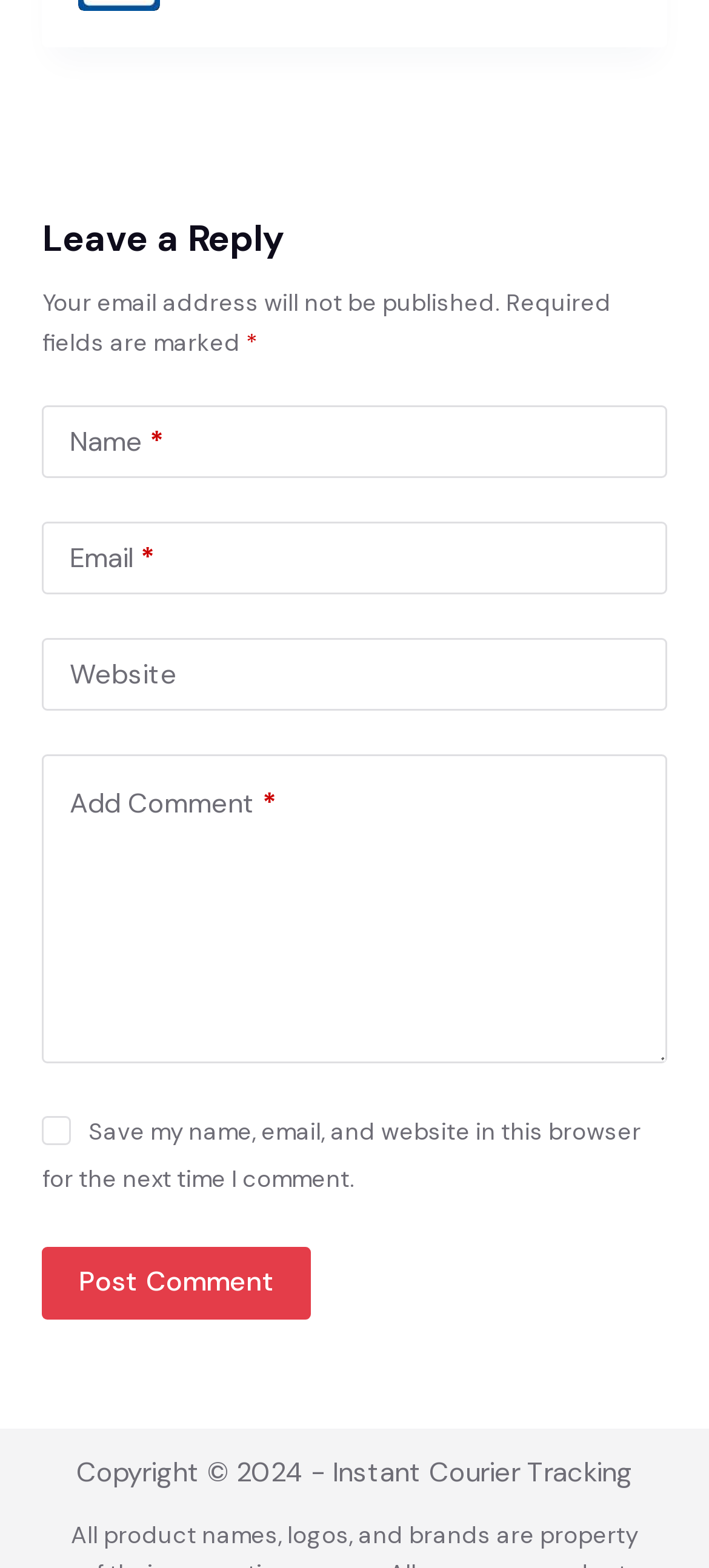Using the details in the image, give a detailed response to the question below:
What is the button 'Post Comment' used for?

The button 'Post Comment' is placed below the text box for adding a comment, suggesting that it is used to submit the comment after it has been written.